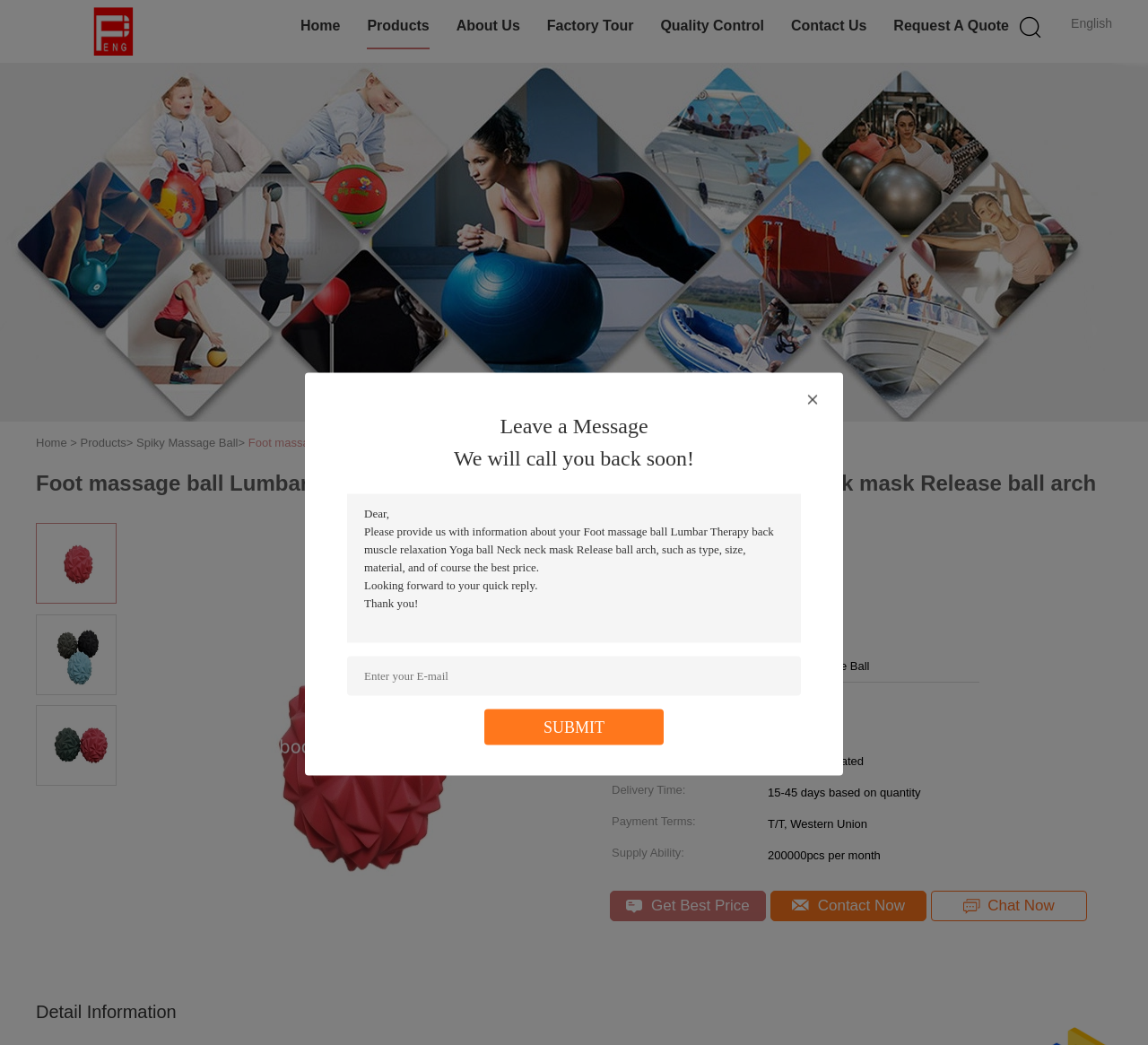Determine the bounding box coordinates of the region that needs to be clicked to achieve the task: "Click the 'Get Best Price' link".

[0.531, 0.852, 0.667, 0.882]